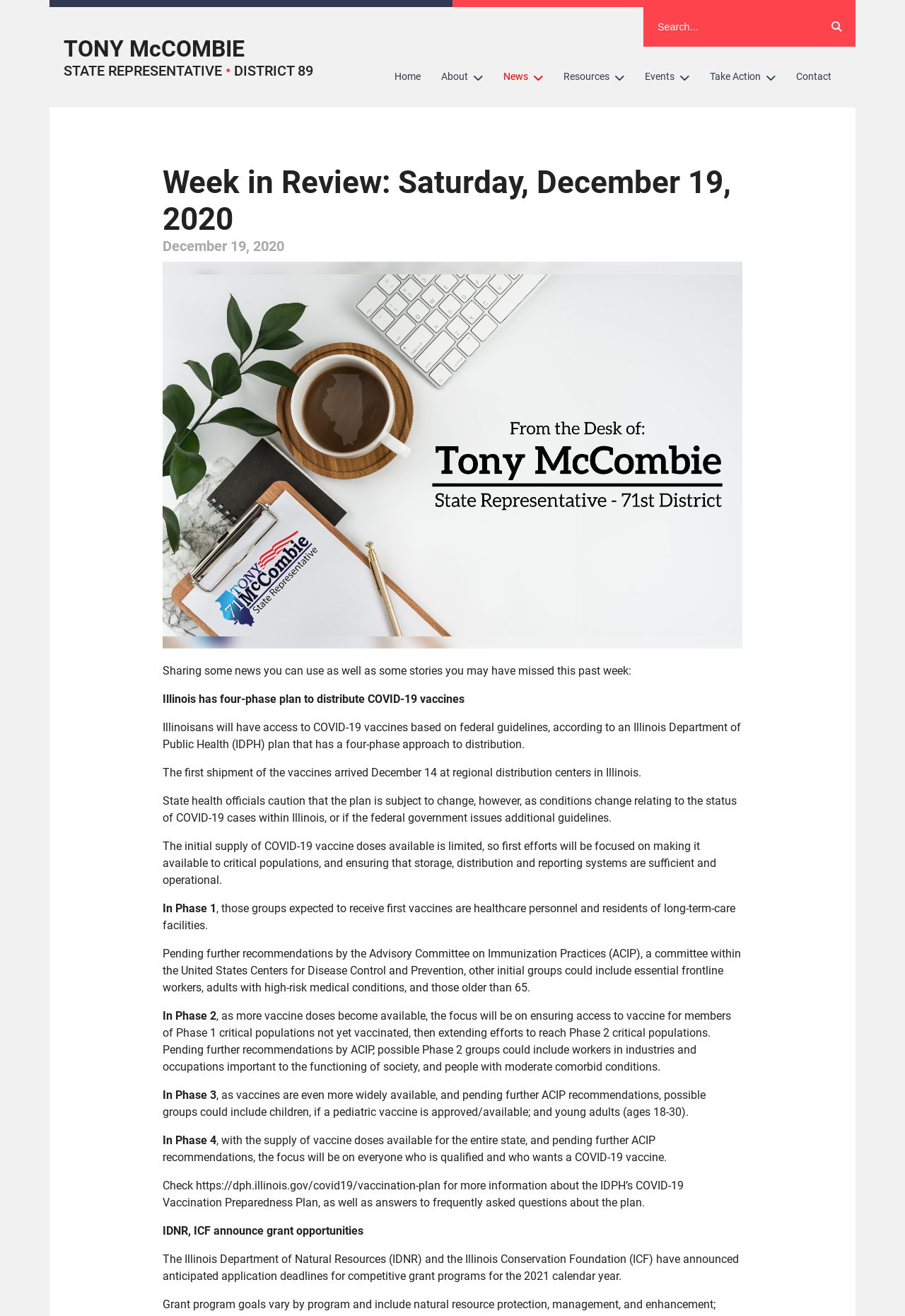Please identify the bounding box coordinates of the clickable element to fulfill the following instruction: "Check the IDPH’s COVID-19 Vaccination Preparedness Plan". The coordinates should be four float numbers between 0 and 1, i.e., [left, top, right, bottom].

[0.18, 0.896, 0.755, 0.919]